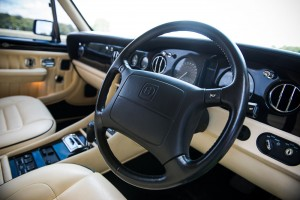Offer a thorough description of the image.

The image showcases the luxurious interior of a Bentley Turbo S car, particularly highlighting the driver's cockpit. The prominent feature is the elegant steering wheel, designed with a sleek black finish and adorned with the iconic Bentley logo at its center. The dashboard is richly appointed with high-quality materials, emphasizing both luxury and comfort, while the creamy beige leather seats create a striking contrast against the dark dashboard and controls. 

The vehicle's sophisticated design is further enhanced by polished trim elements and a thoughtfully laid-out array of controls, ensuring a driver-centric experience. Sunlight filters in through the windows, illuminating the space and highlighting the meticulous craftsmanship that Bentley is renowned for. This image encapsulates the essence of automotive luxury and performance, making it a perfect representation of the Bentley Turbo S heritage.